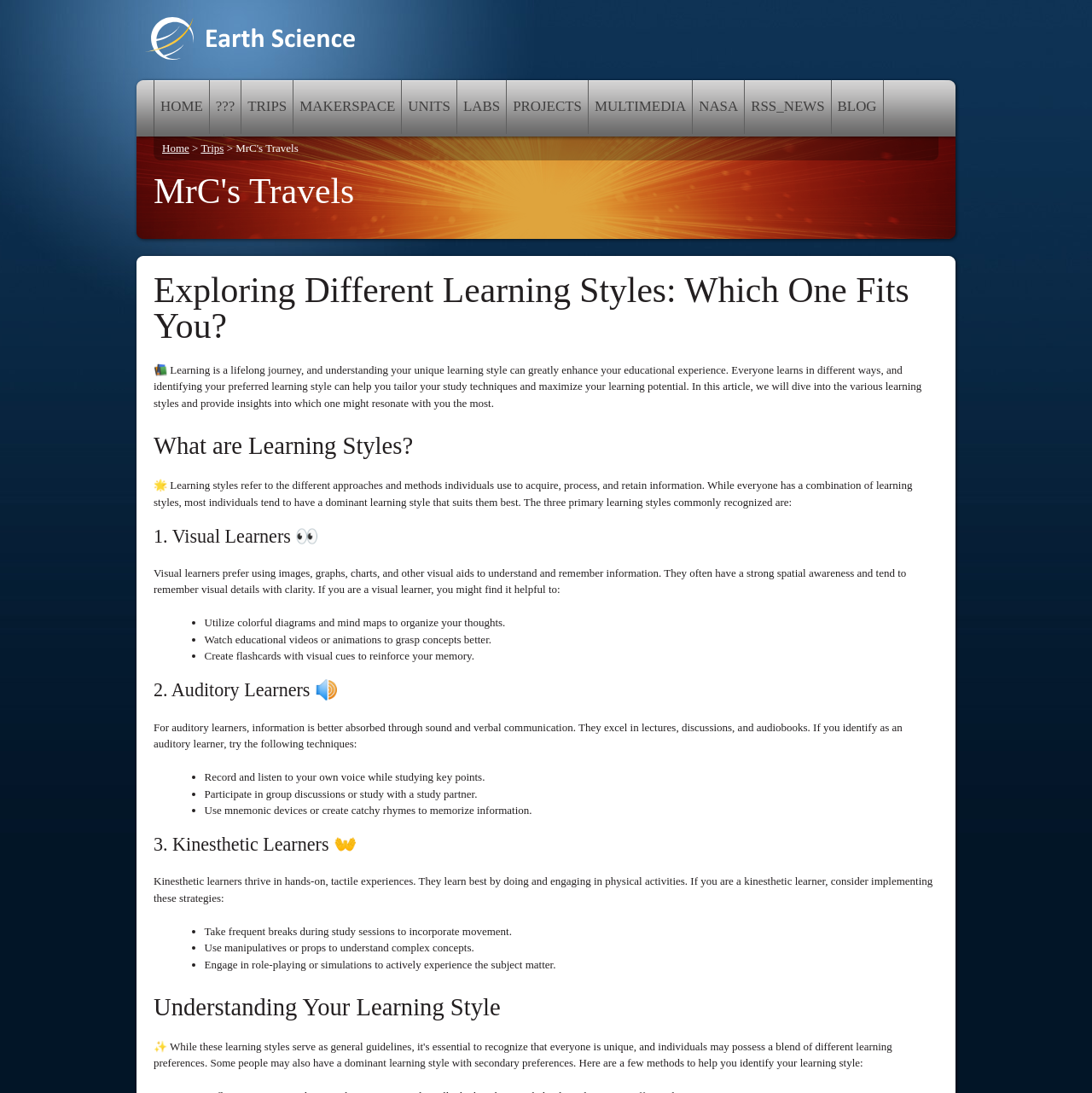What is the benefit of understanding your unique learning style?
Based on the screenshot, provide a one-word or short-phrase response.

Enhance educational experience